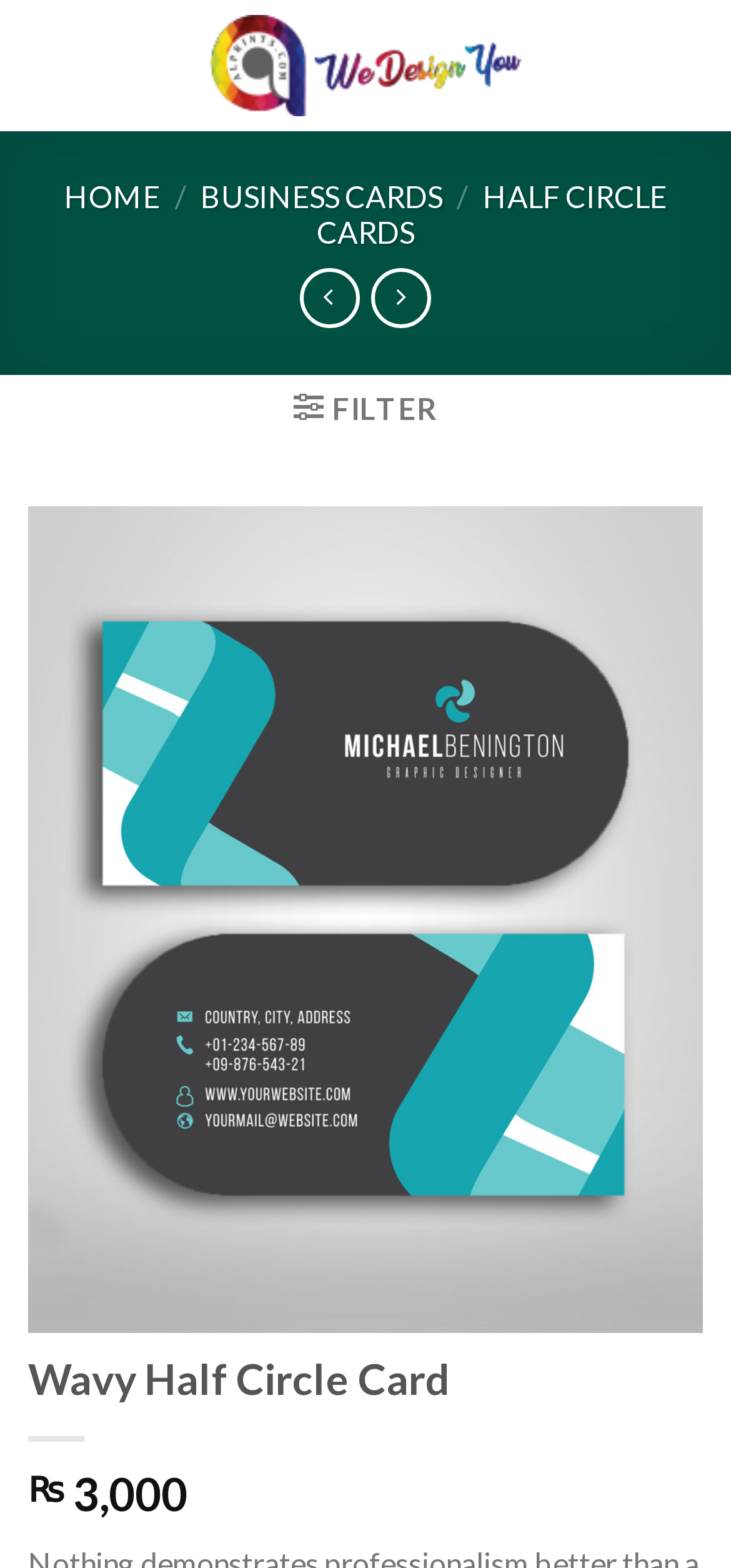How many social media links are there?
Could you answer the question in a detailed manner, providing as much information as possible?

There are two social media links represented by icons, which can be found next to the 'HALF CIRCLE CARDS' navigation link.